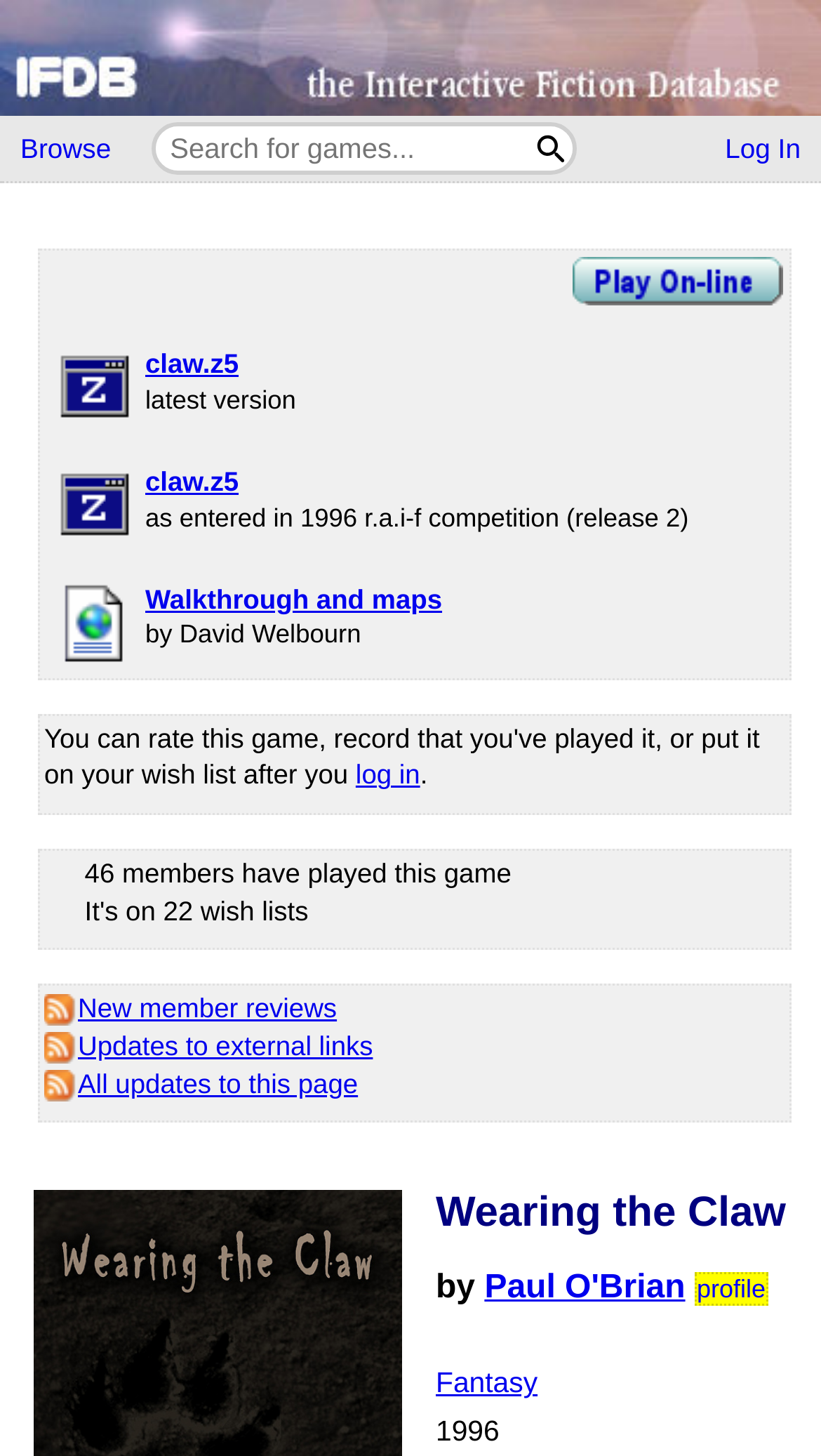Identify the bounding box coordinates of the clickable region required to complete the instruction: "Explore Gauges Vs Scales". The coordinates should be given as four float numbers within the range of 0 and 1, i.e., [left, top, right, bottom].

None